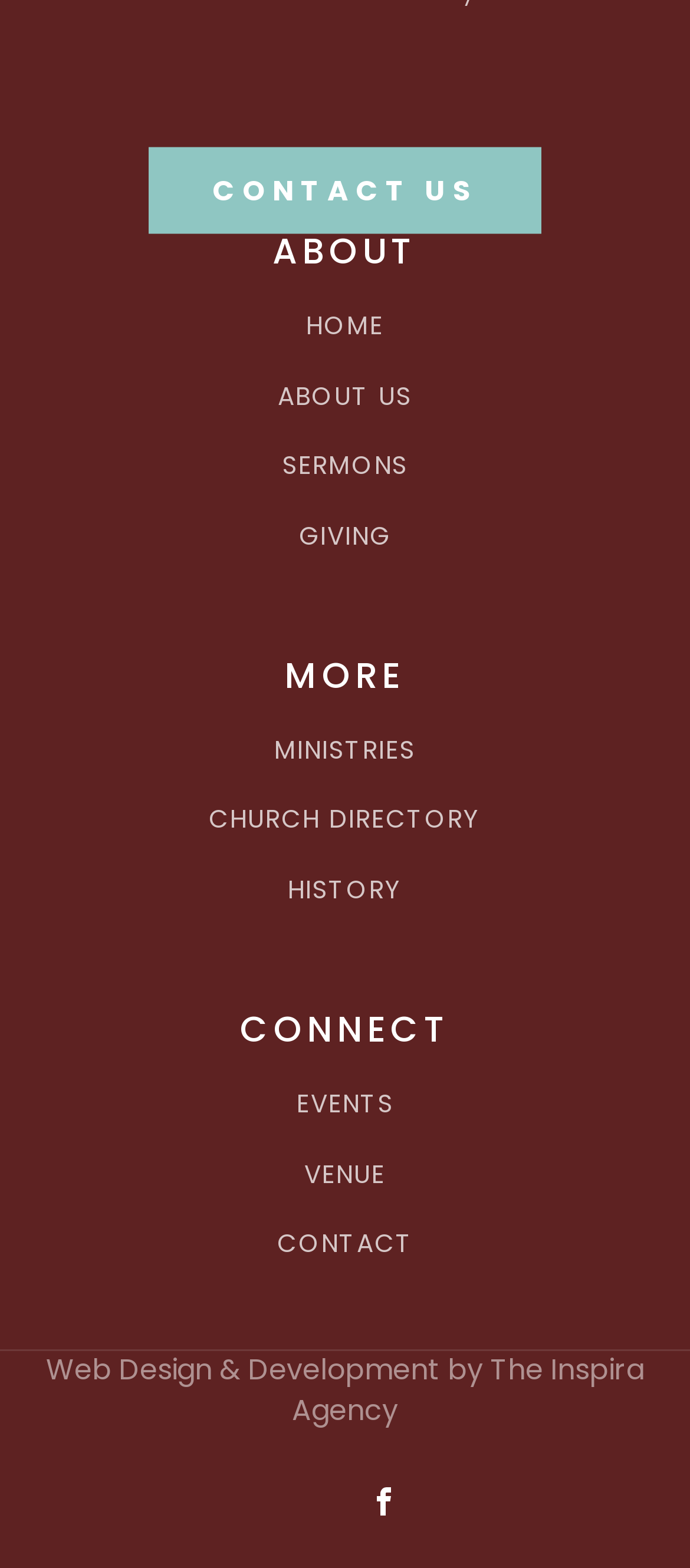Answer the question in one word or a short phrase:
How many sections are there in the main navigation?

3